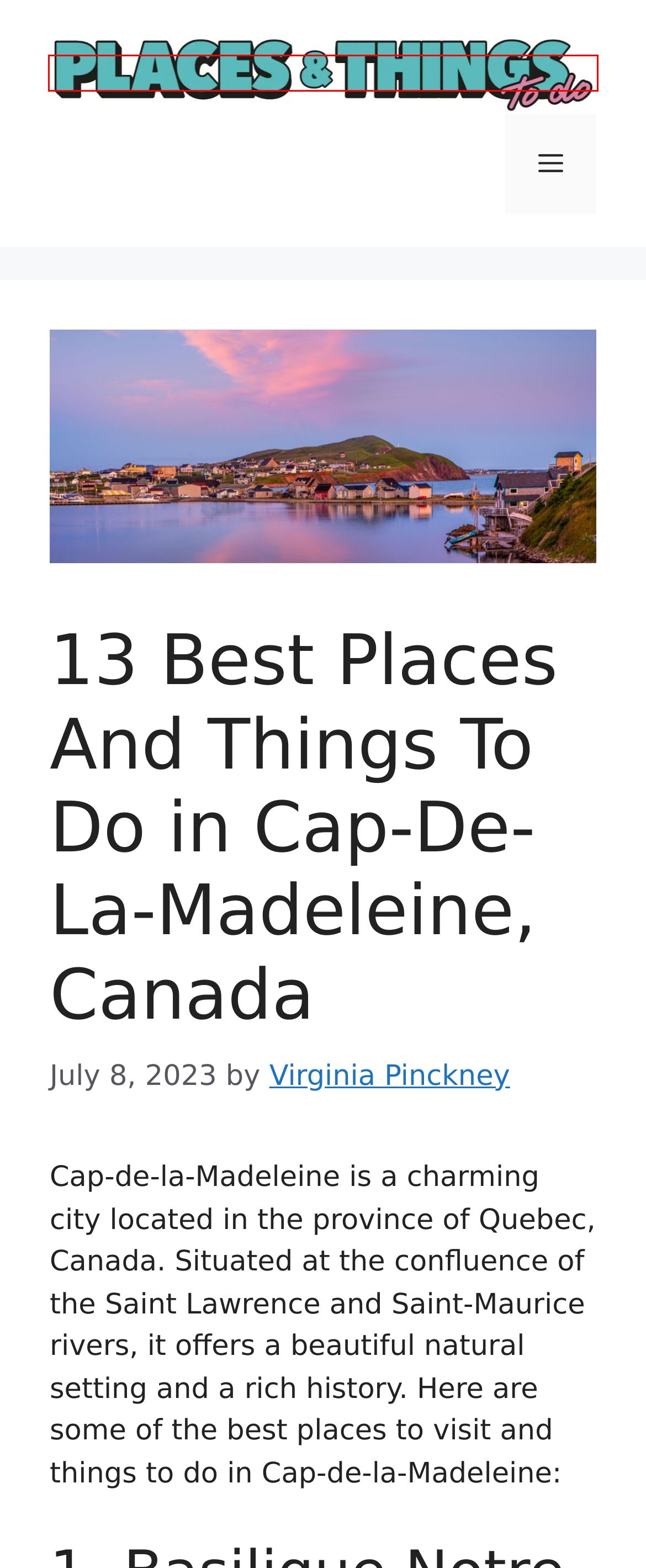You are presented with a screenshot of a webpage that includes a red bounding box around an element. Determine which webpage description best matches the page that results from clicking the element within the red bounding box. Here are the candidates:
A. 30 Best Places And Things To Do in Quebec, Canada – Places And Things To Do
B. Musée des Ursulines - Ville de Mâcon
C. Virginia Pinckney – Places And Things To Do
D. 16 Best Places And Things To Do in Bathurst, Canada – Places And Things To Do
E. 82 Best Places And Things To Do in Winnipeg, Canada – Places And Things To Do
F. Nos Horaires et Tarifs pour la Vieille Prison - Musée POP - Musée POP
G. Places And Things To Do – Explore the world with insider tips from locals & experts
H. Parc de l'Île-Saint-Quentin | Site officiel de la Ville de Trois-Rivières

G